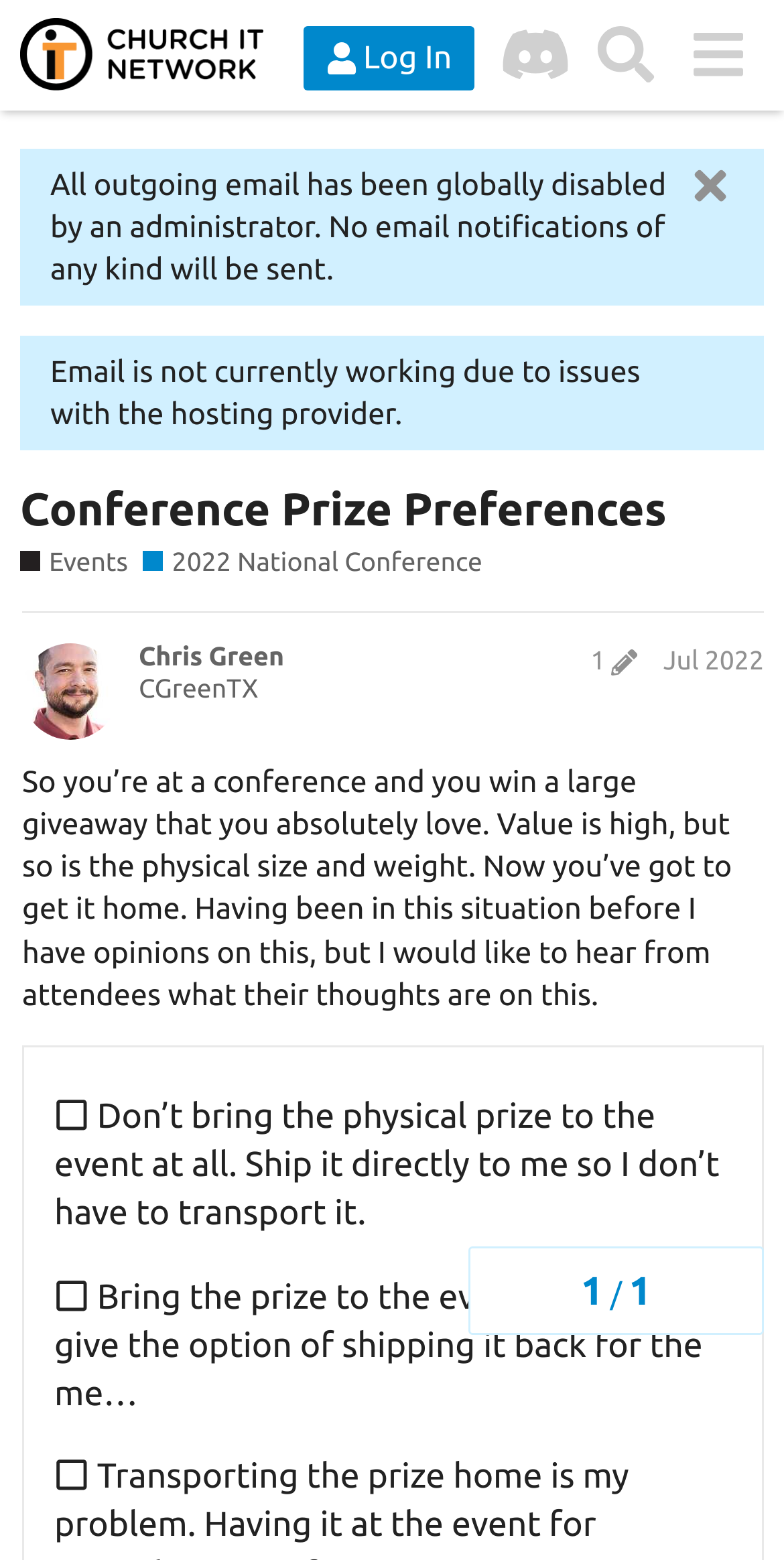Give the bounding box coordinates for the element described by: "aria-label="Insert search query" name="s" placeholder="Search"".

None